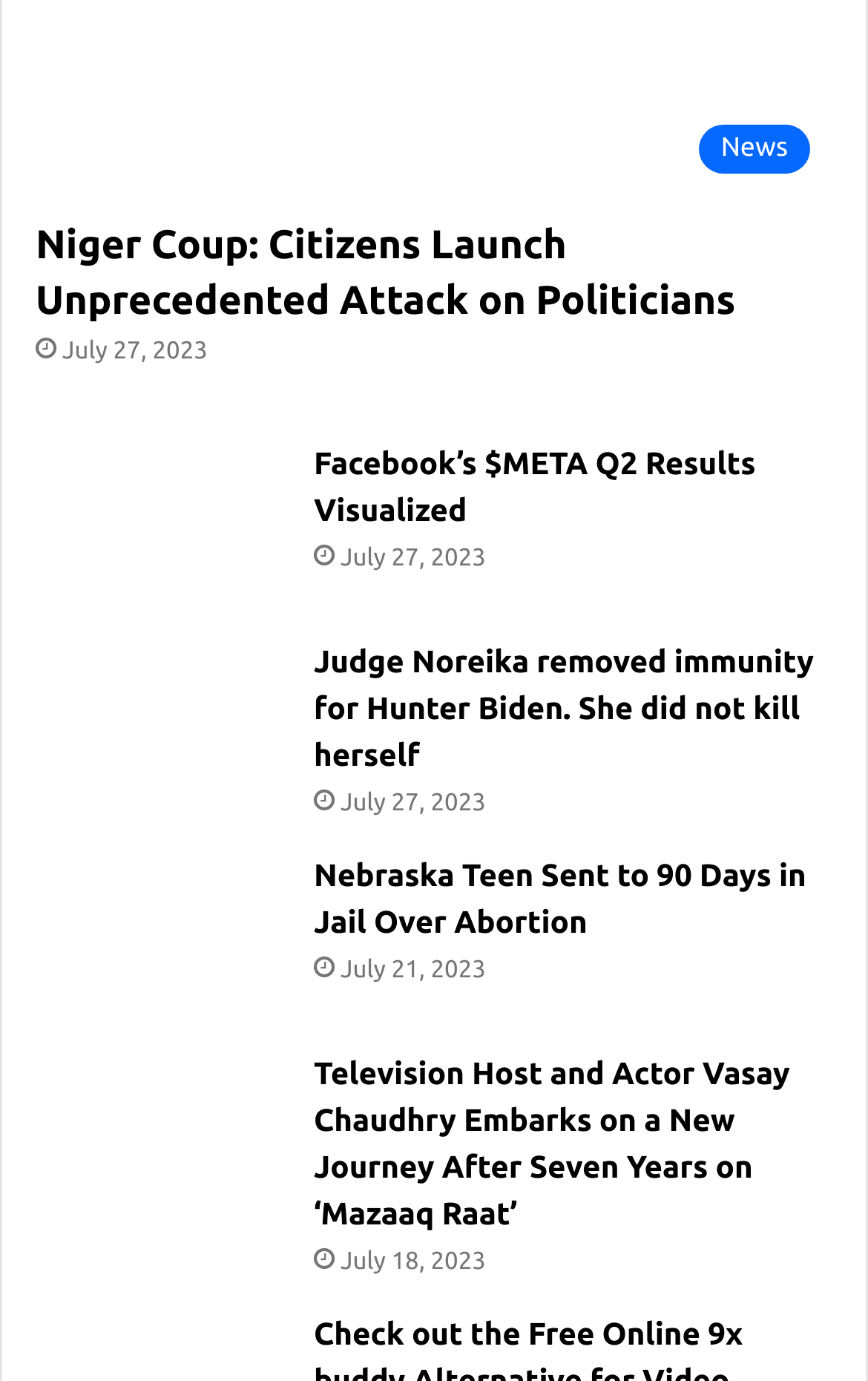Please identify the bounding box coordinates of the area that needs to be clicked to follow this instruction: "Read about Nebraska Teen's abortion case".

[0.041, 0.62, 0.323, 0.741]